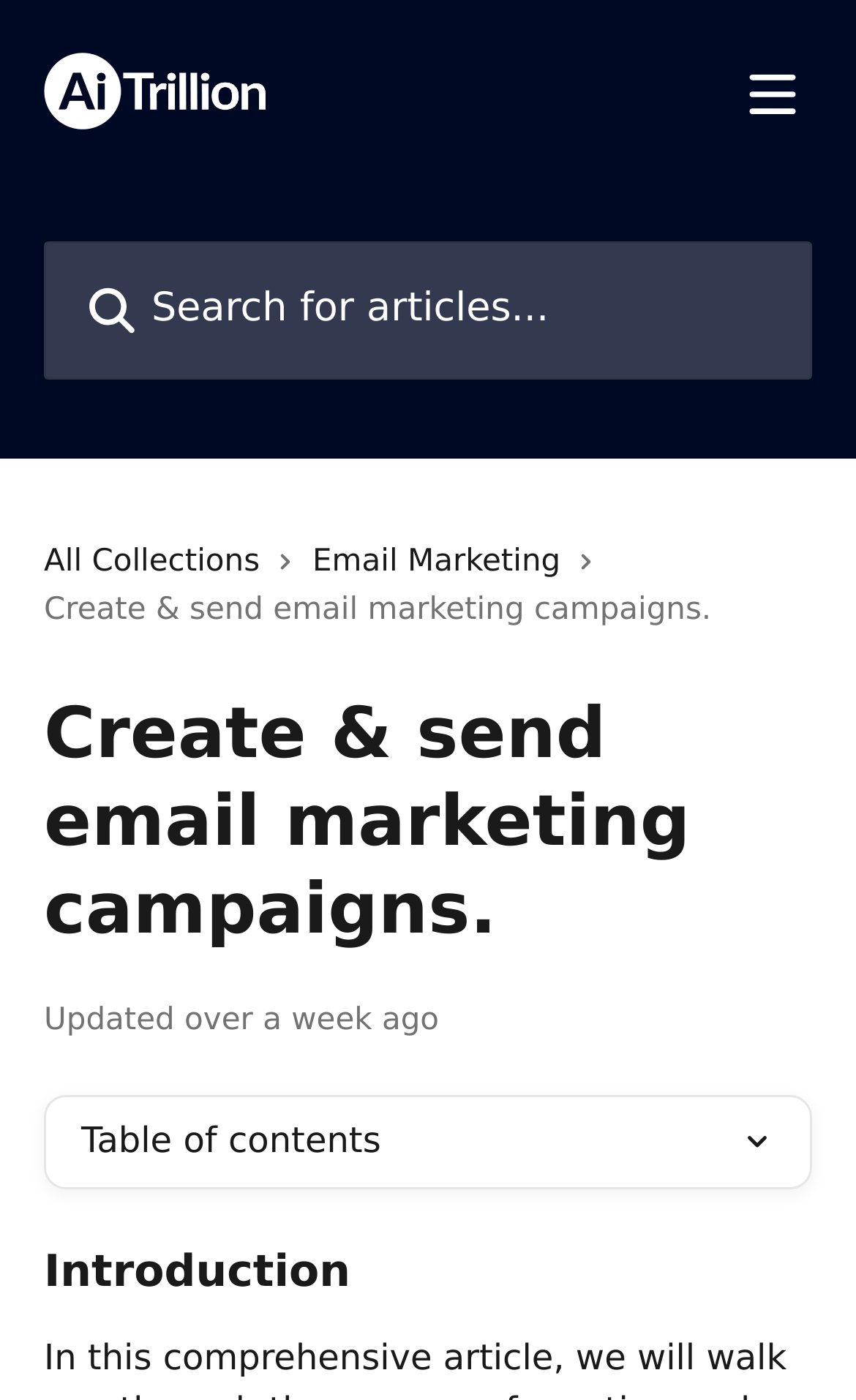What is the topic of the current article?
Please ensure your answer to the question is detailed and covers all necessary aspects.

The topic of the current article can be inferred from the static text 'Create & send email marketing campaigns.' which is located below the top navigation bar. This text suggests that the article is related to email marketing.